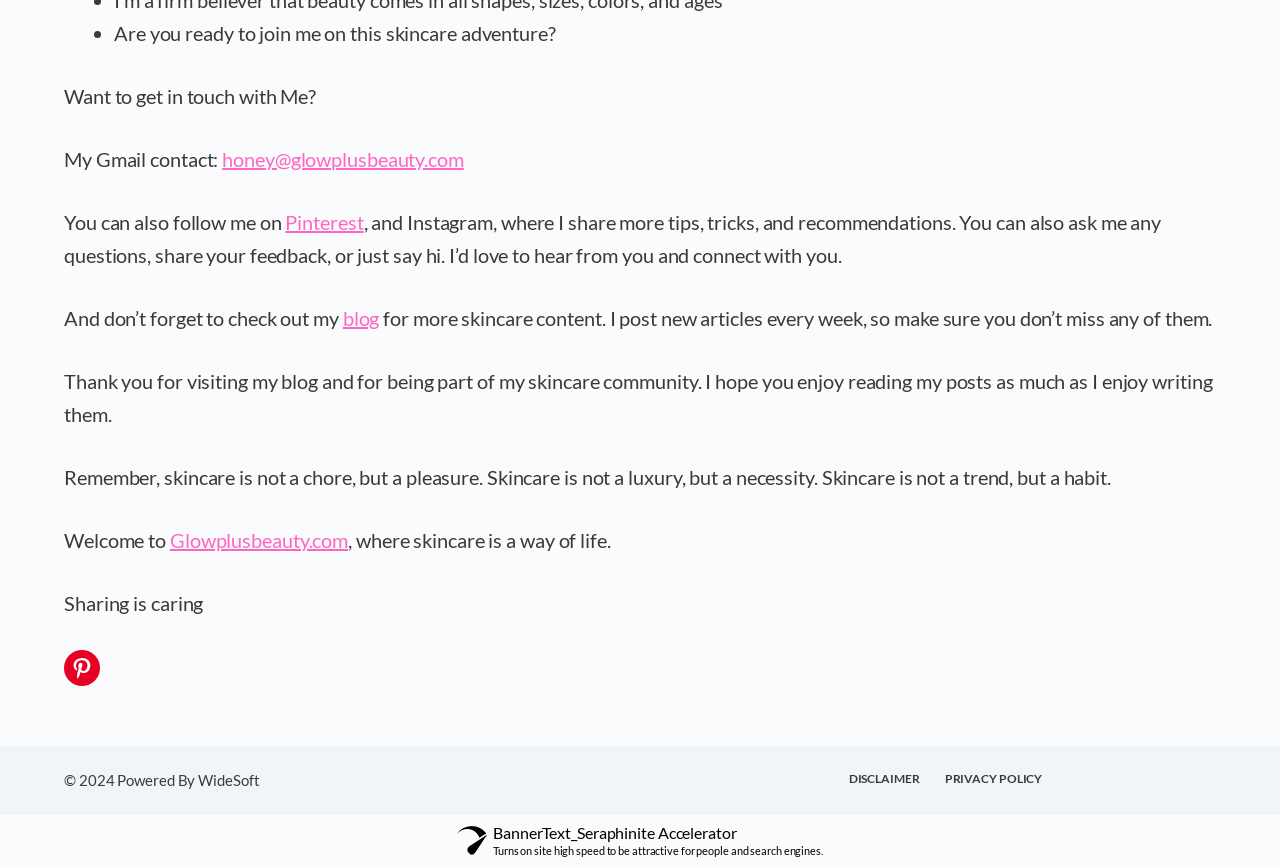Find the bounding box coordinates for the UI element whose description is: "Privacy Policy". The coordinates should be four float numbers between 0 and 1, in the format [left, top, right, bottom].

[0.728, 0.889, 0.824, 0.907]